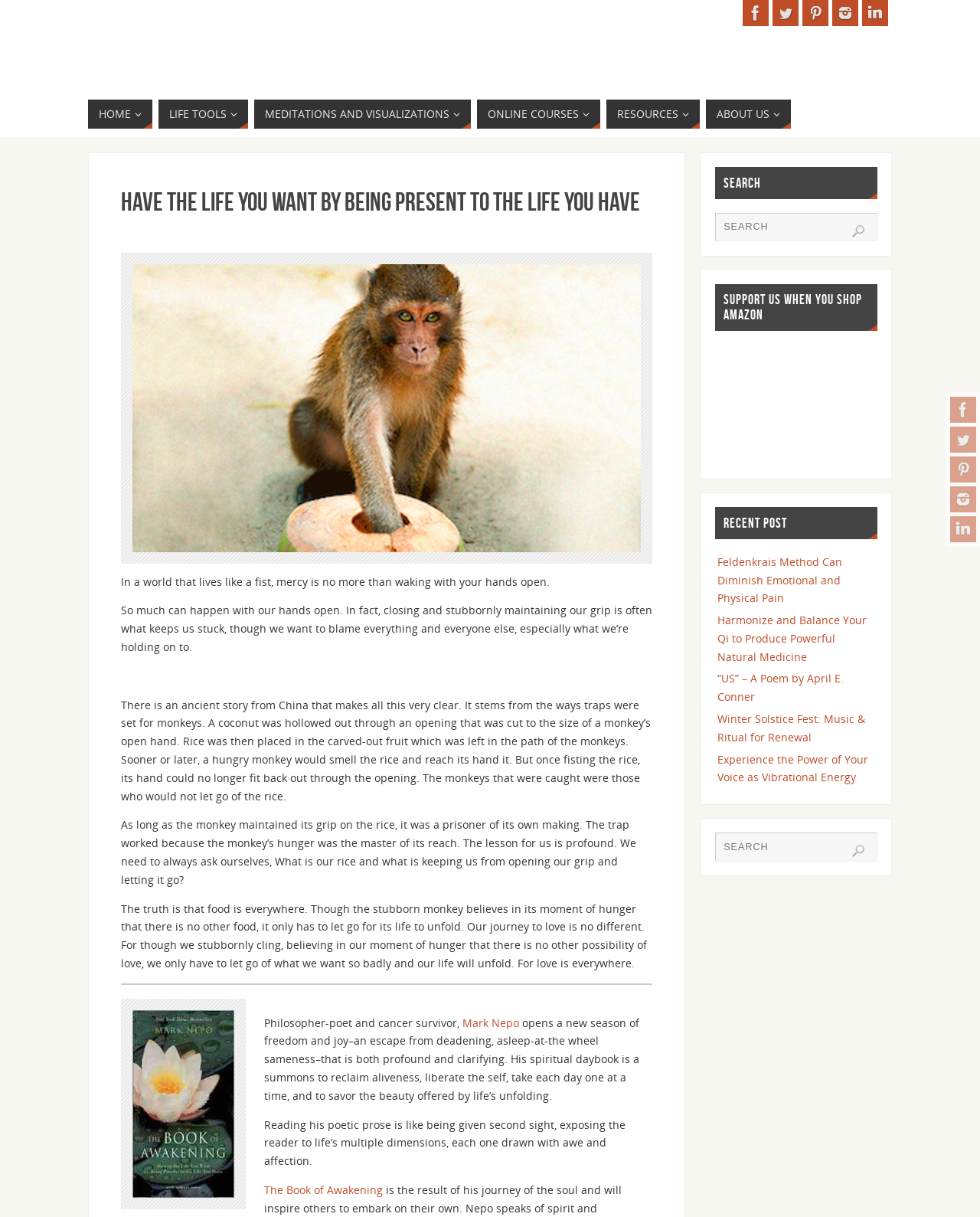Point out the bounding box coordinates of the section to click in order to follow this instruction: "Search for something".

[0.73, 0.175, 0.895, 0.198]